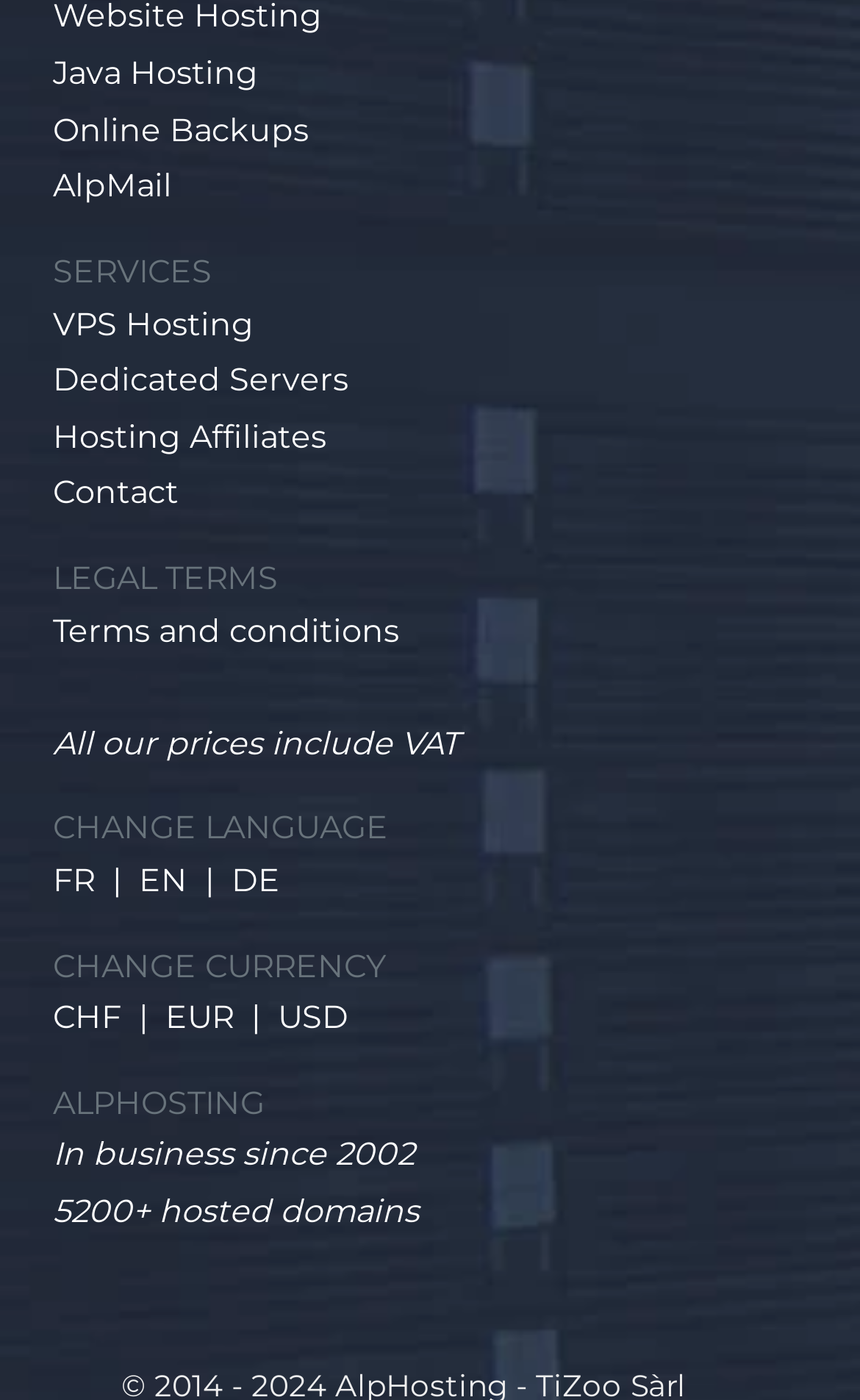What is the company's business duration?
Kindly offer a comprehensive and detailed response to the question.

I read the static text 'In business since 2002' which indicates the company's business duration.